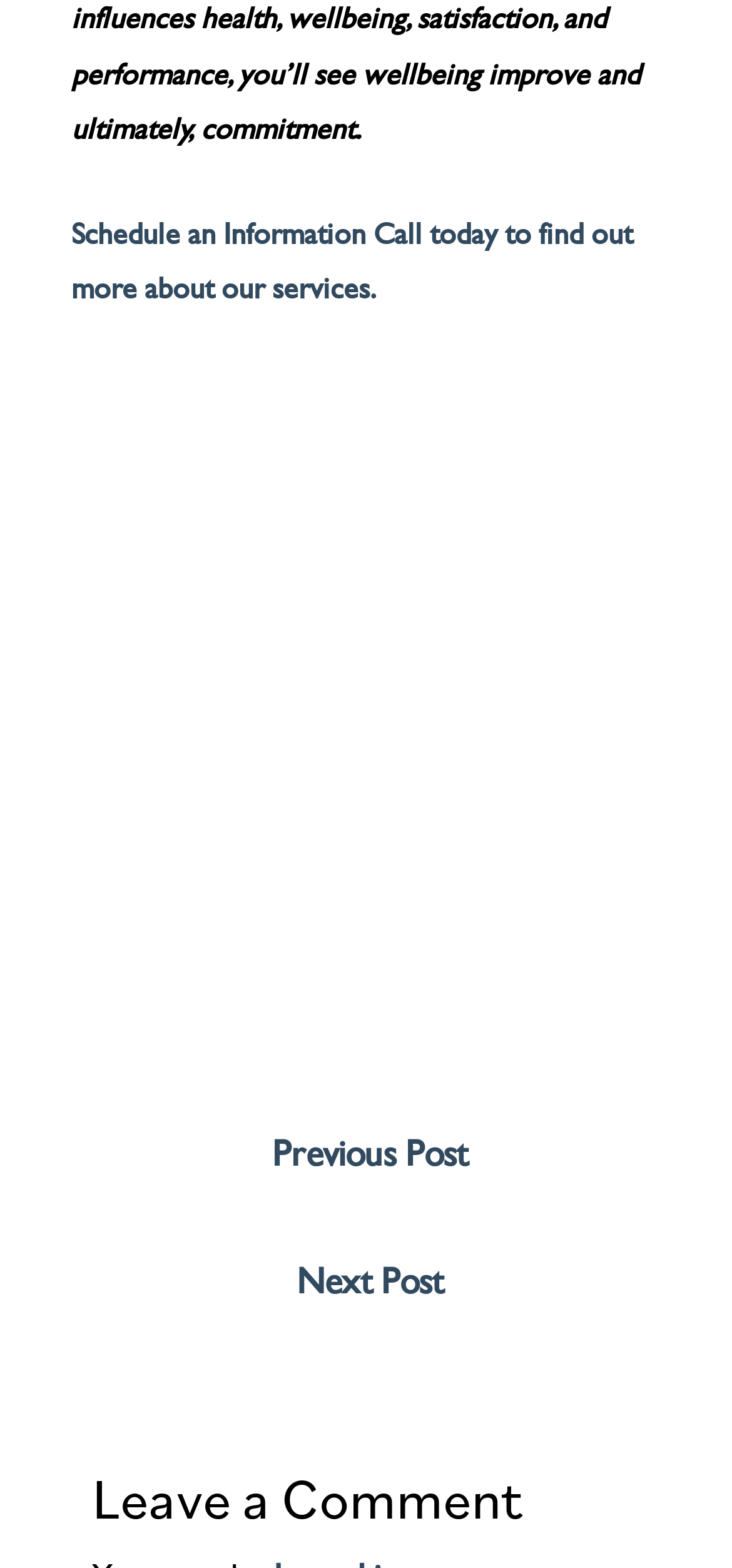What is the purpose of the heading at the bottom?
Provide a detailed answer to the question, using the image to inform your response.

The heading at the bottom of the webpage has the text 'Leave a Comment', which suggests that its purpose is to prompt users to leave a comment or engage in a discussion.